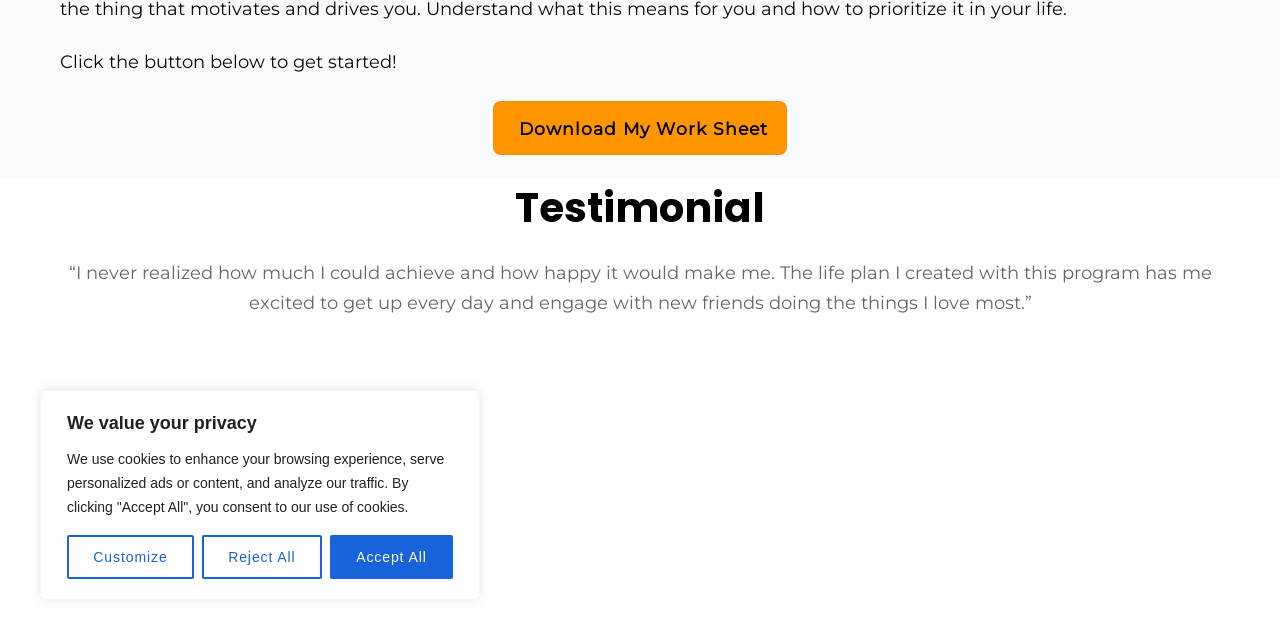Please provide the bounding box coordinate of the region that matches the element description: Customize. Coordinates should be in the format (top-left x, top-left y, bottom-right x, bottom-right y) and all values should be between 0 and 1.

[0.052, 0.836, 0.151, 0.905]